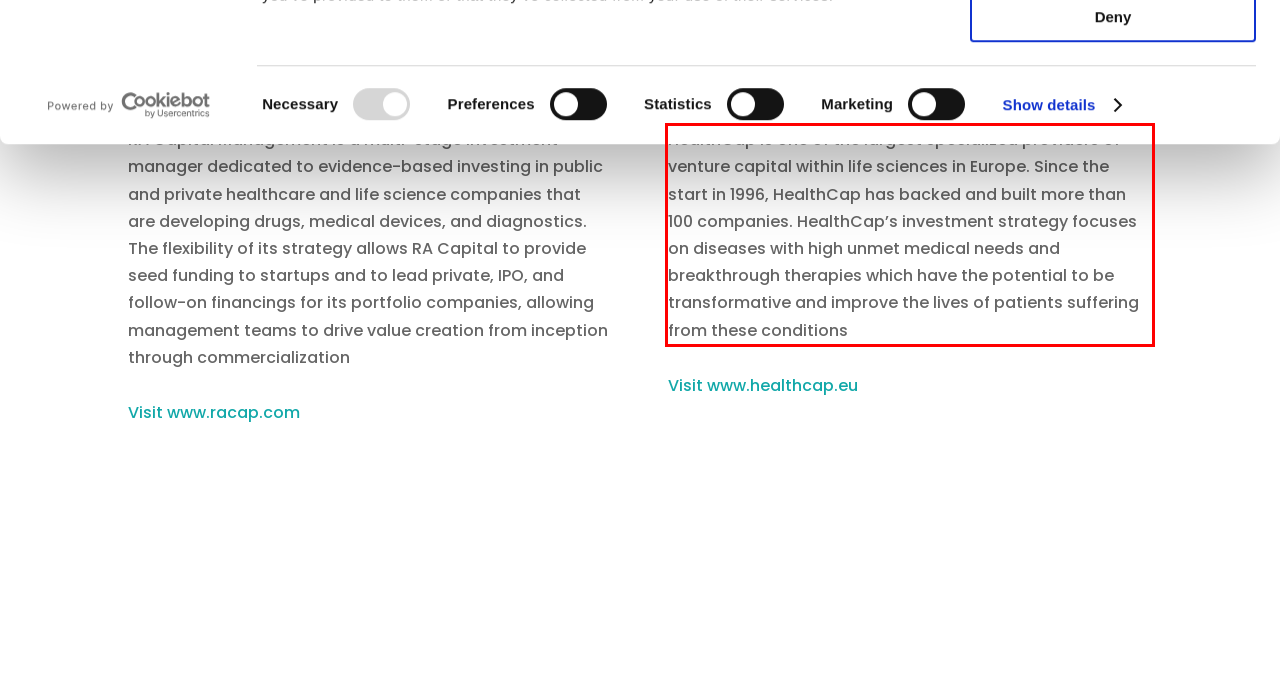You are given a screenshot showing a webpage with a red bounding box. Perform OCR to capture the text within the red bounding box.

HealthCap is one of the largest specialized providers of venture capital within life sciences in Europe. Since the start in 1996, HealthCap has backed and built more than 100 companies. HealthCap’s investment strategy focuses on diseases with high unmet medical needs and breakthrough therapies which have the potential to be transformative and improve the lives of patients suffering from these conditions